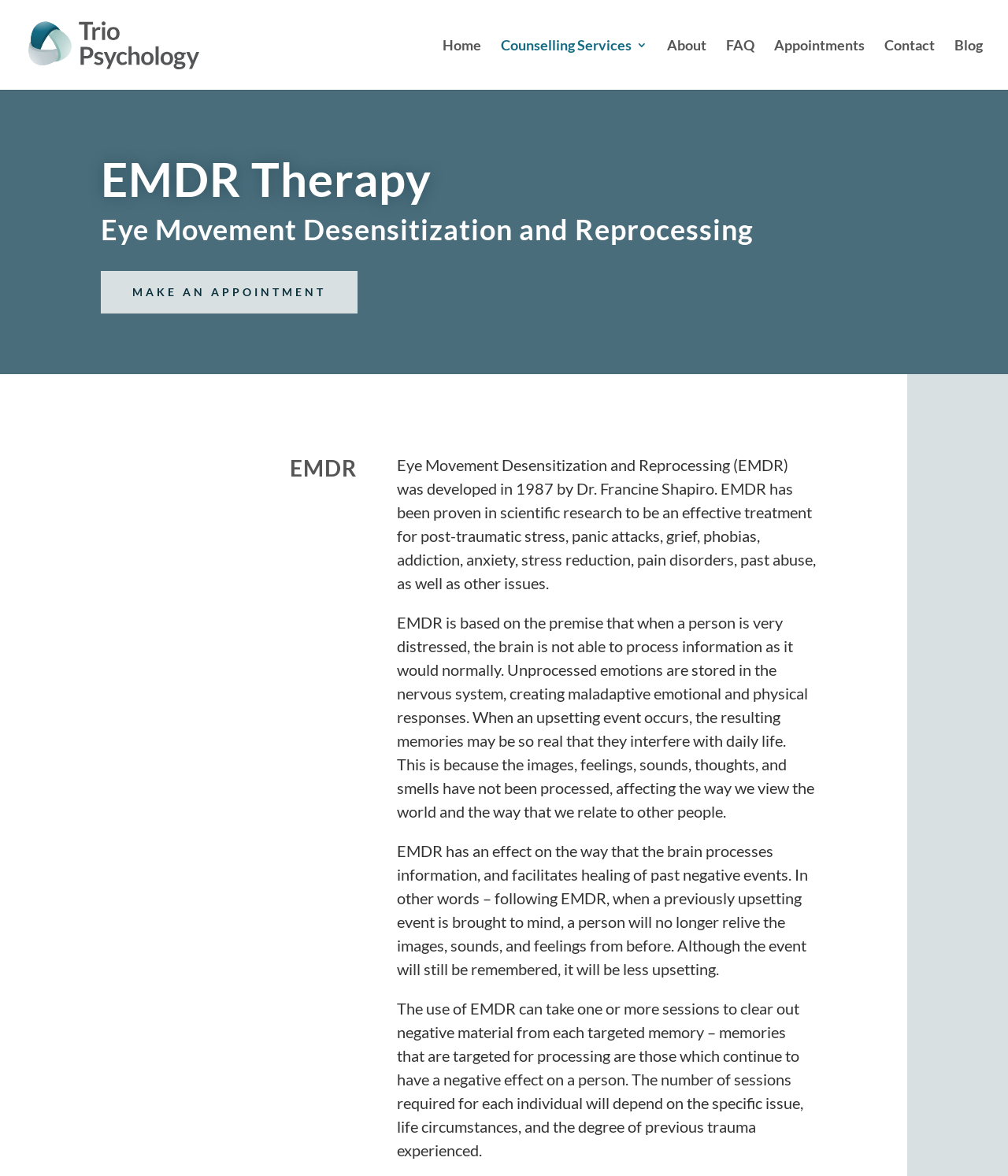Locate the bounding box coordinates of the UI element described by: "FAQ". The bounding box coordinates should consist of four float numbers between 0 and 1, i.e., [left, top, right, bottom].

[0.72, 0.033, 0.748, 0.076]